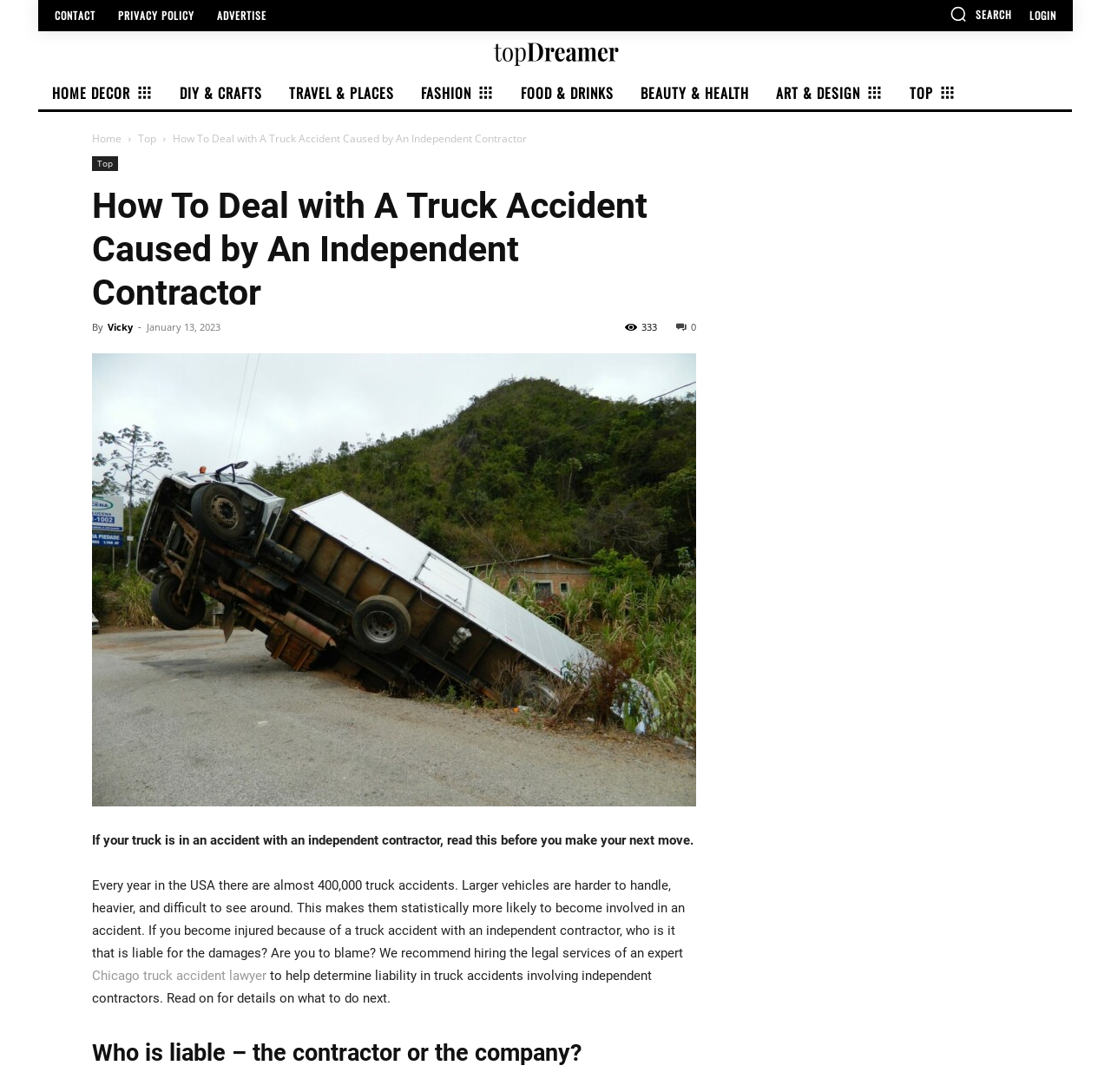Determine the coordinates of the bounding box for the clickable area needed to execute this instruction: "Get help from a 'Chicago truck accident lawyer'".

[0.083, 0.887, 0.24, 0.901]